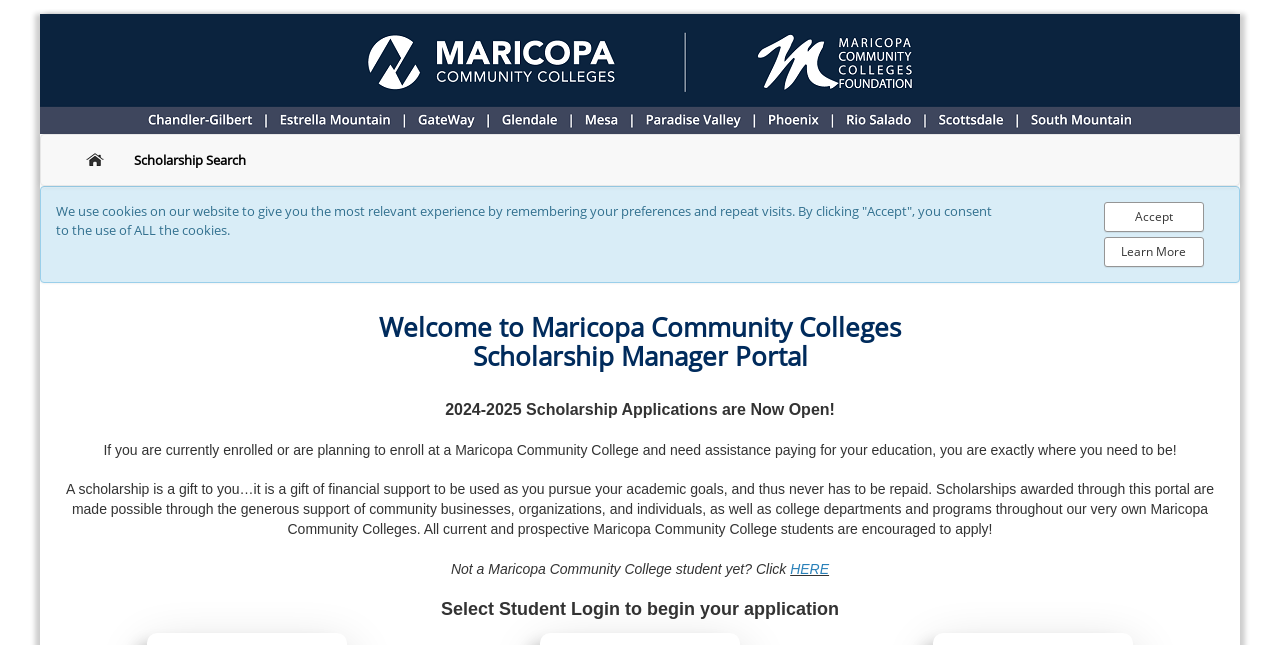Respond to the question below with a single word or phrase:
What type of support is offered through this portal?

Financial support